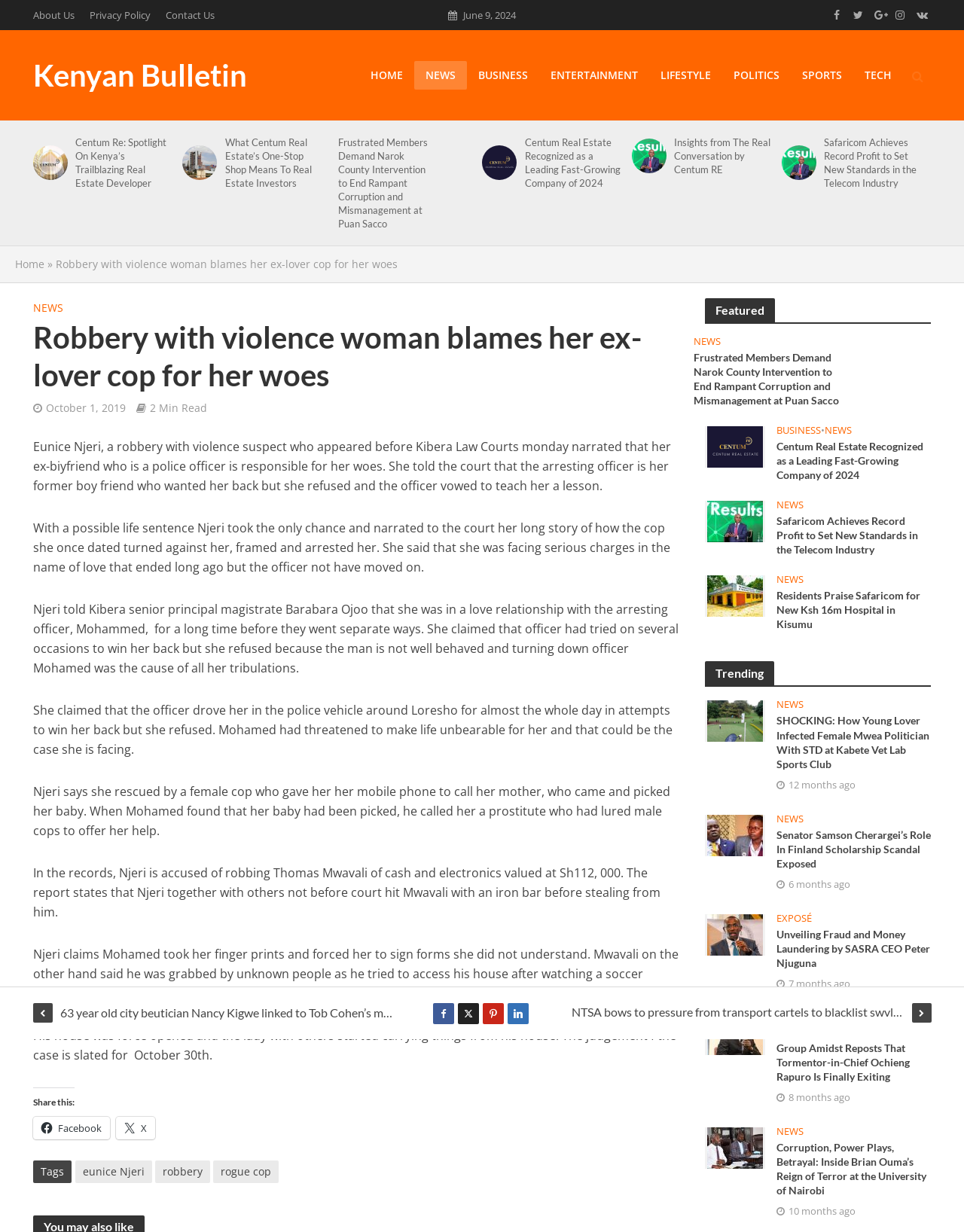Provide a single word or phrase answer to the question: 
What is the name of the woman who appeared before Kibera Law Courts?

Eunice Njeri